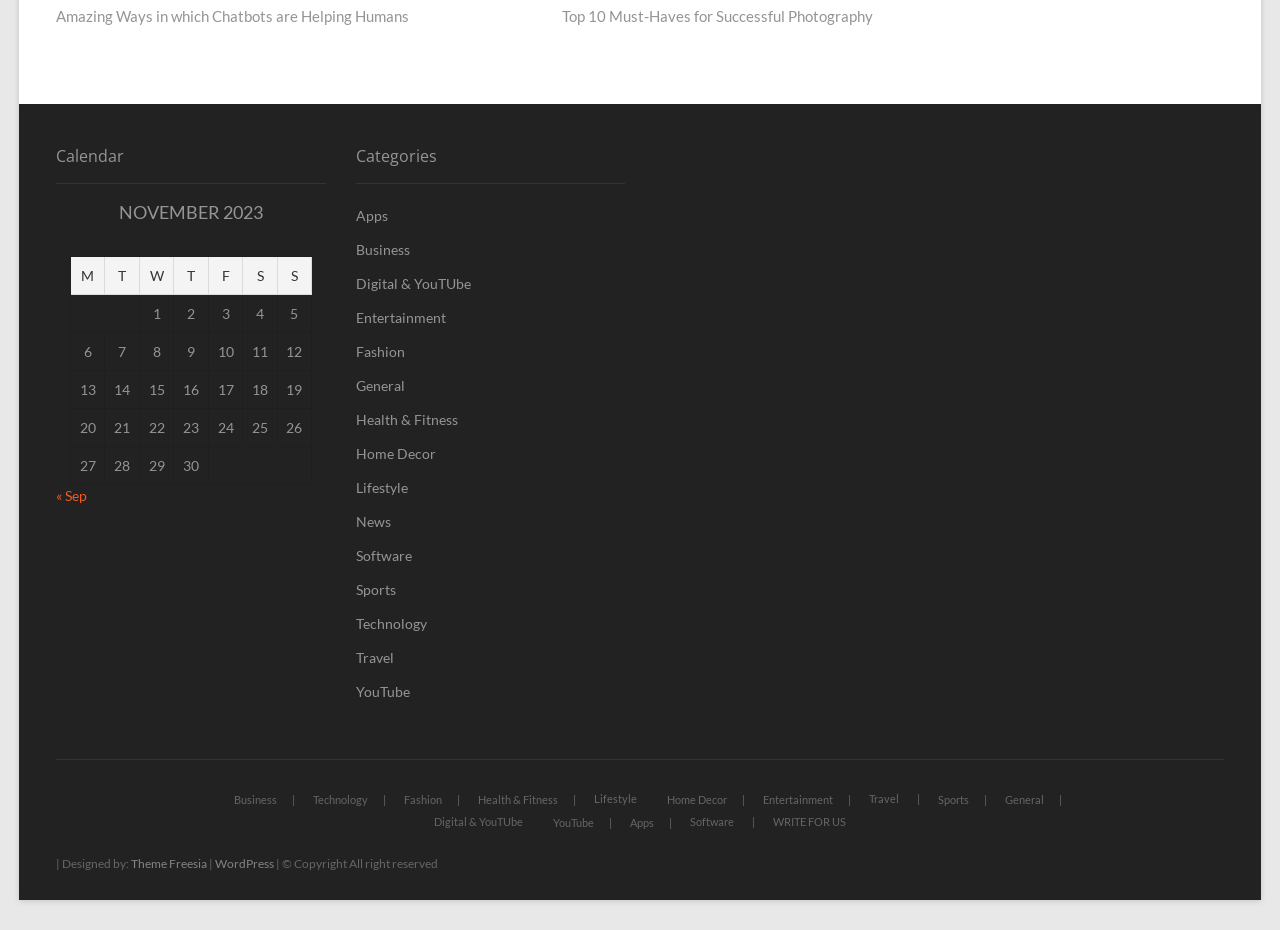From the webpage screenshot, identify the region described by Lifestyle. Provide the bounding box coordinates as (top-left x, top-left y, bottom-right x, bottom-right y), with each value being a floating point number between 0 and 1.

[0.278, 0.513, 0.488, 0.535]